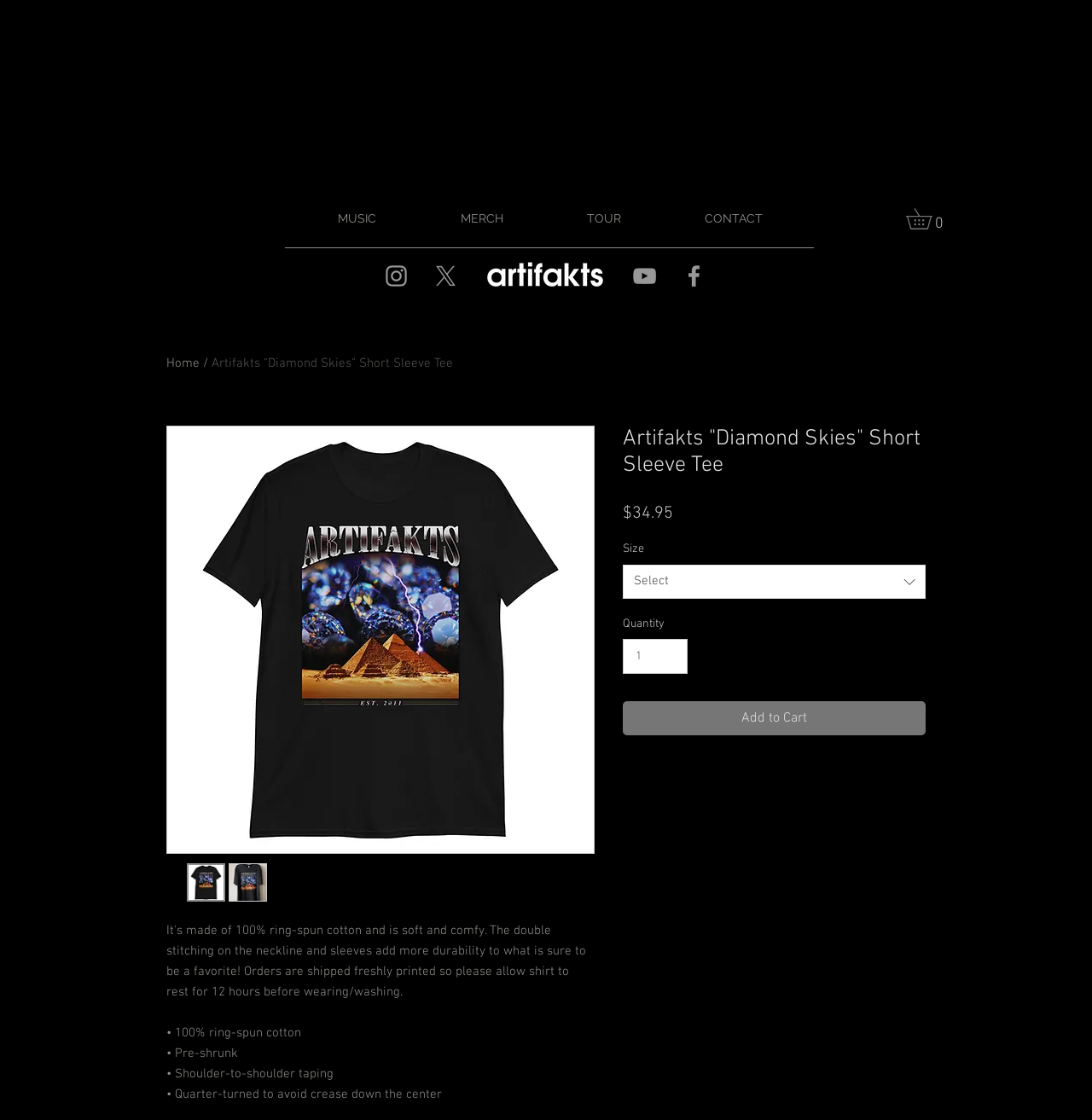Identify the headline of the webpage and generate its text content.

Artifakts "Diamond Skies" Short Sleeve Tee